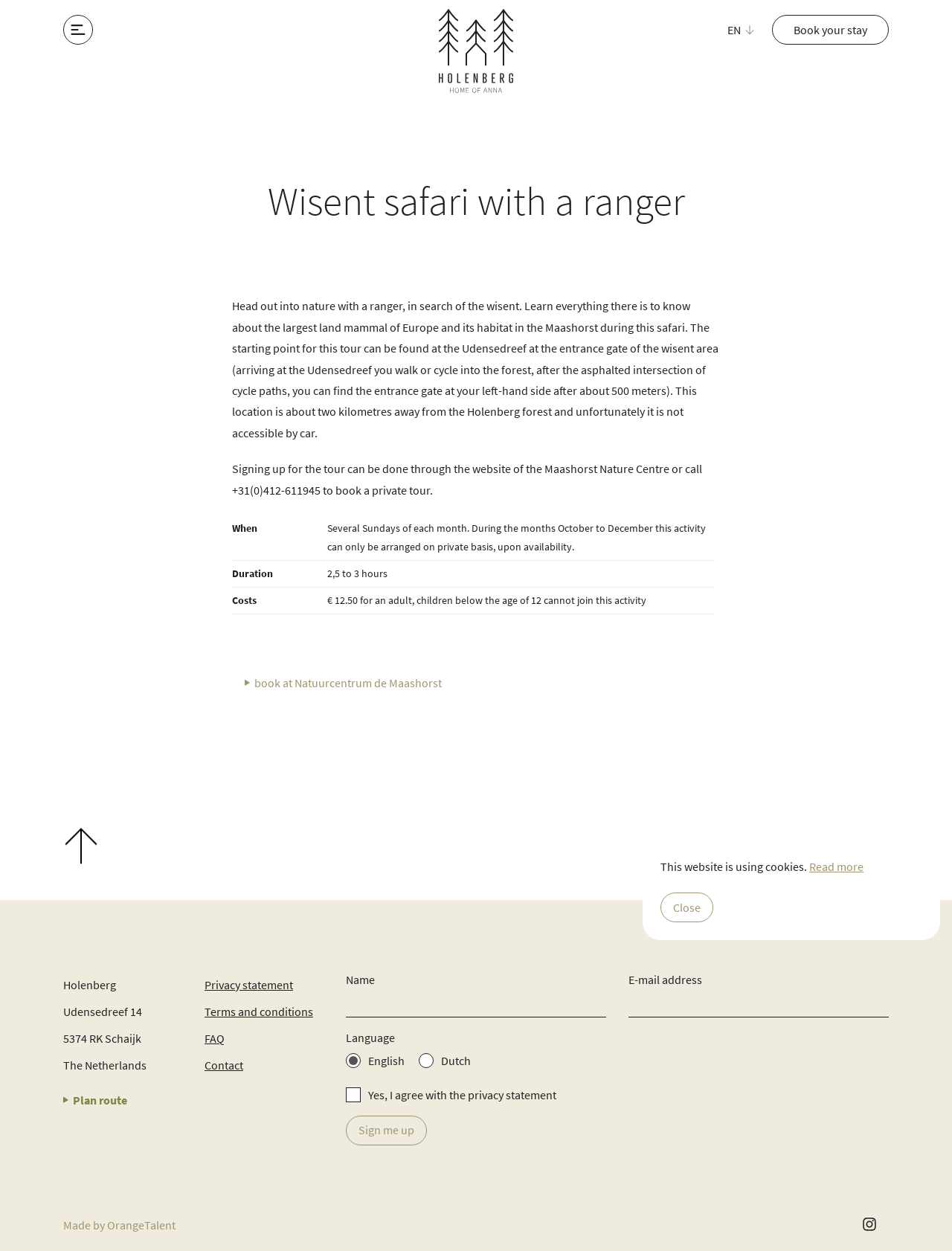Using the provided element description "book at Natuurcentrum de Maashorst", determine the bounding box coordinates of the UI element.

[0.243, 0.534, 0.477, 0.558]